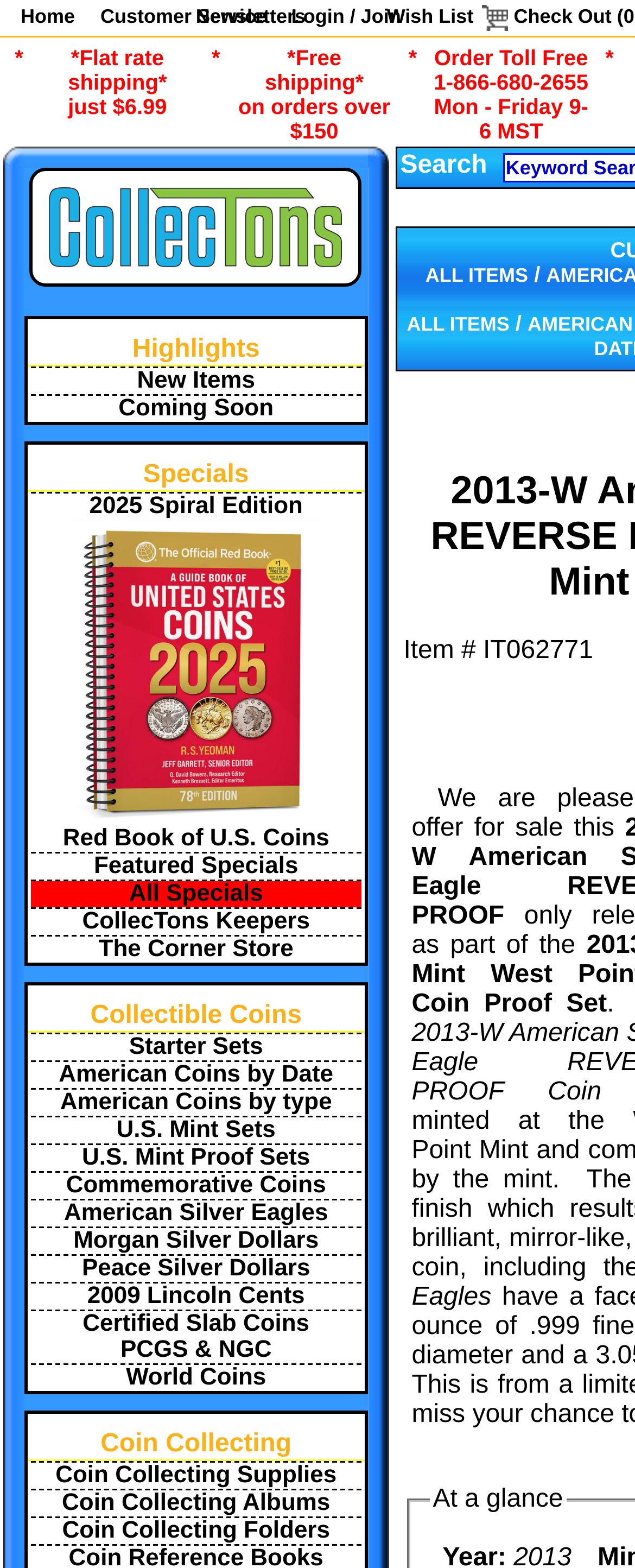What is the name of the website?
Please give a detailed answer to the question using the information shown in the image.

The name of the website is mentioned in the link 'CollecTons.com' in the top-left corner of the webpage.